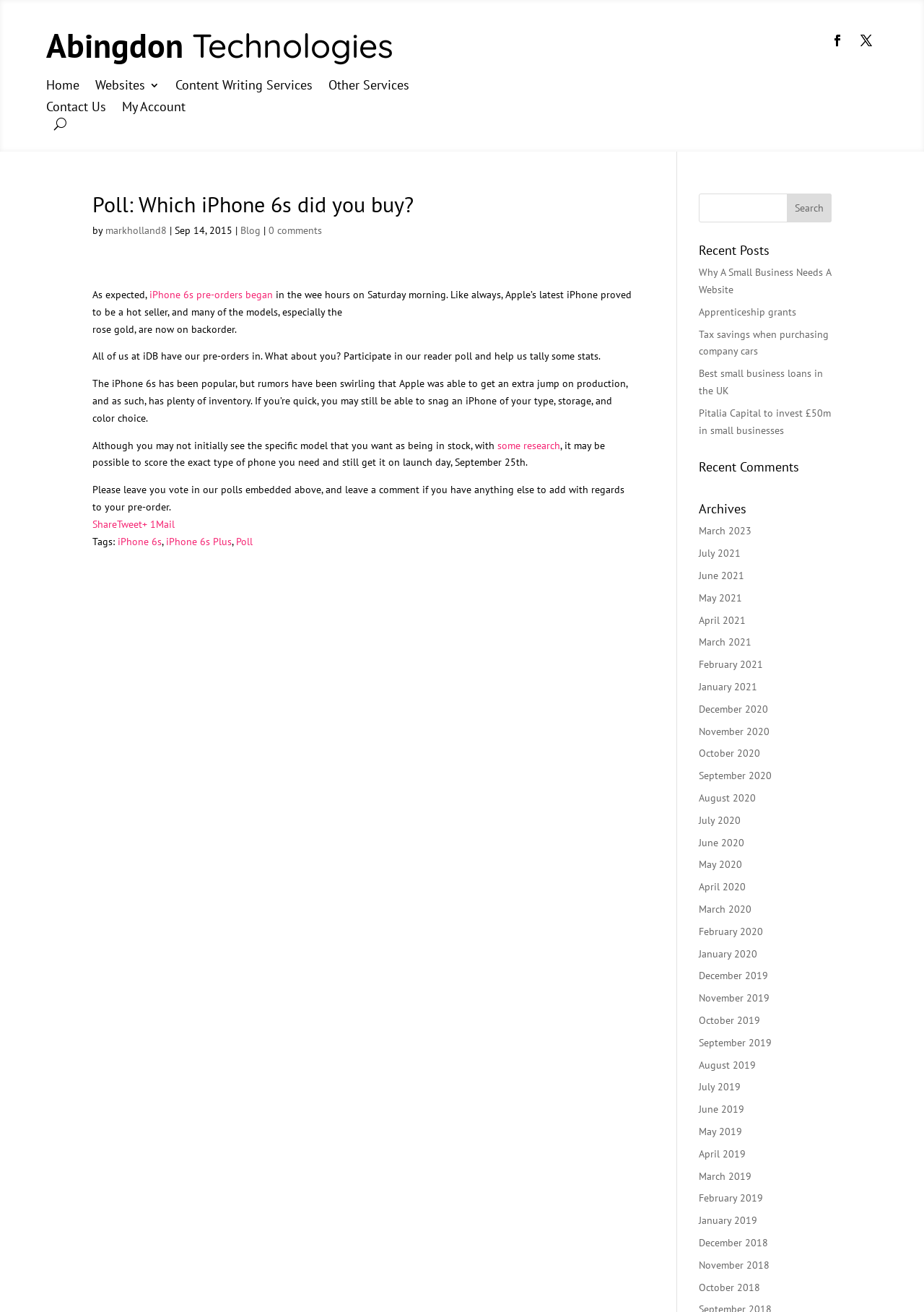Locate the bounding box coordinates of the element that needs to be clicked to carry out the instruction: "Read the 'Recent Posts'". The coordinates should be given as four float numbers ranging from 0 to 1, i.e., [left, top, right, bottom].

[0.756, 0.186, 0.9, 0.202]